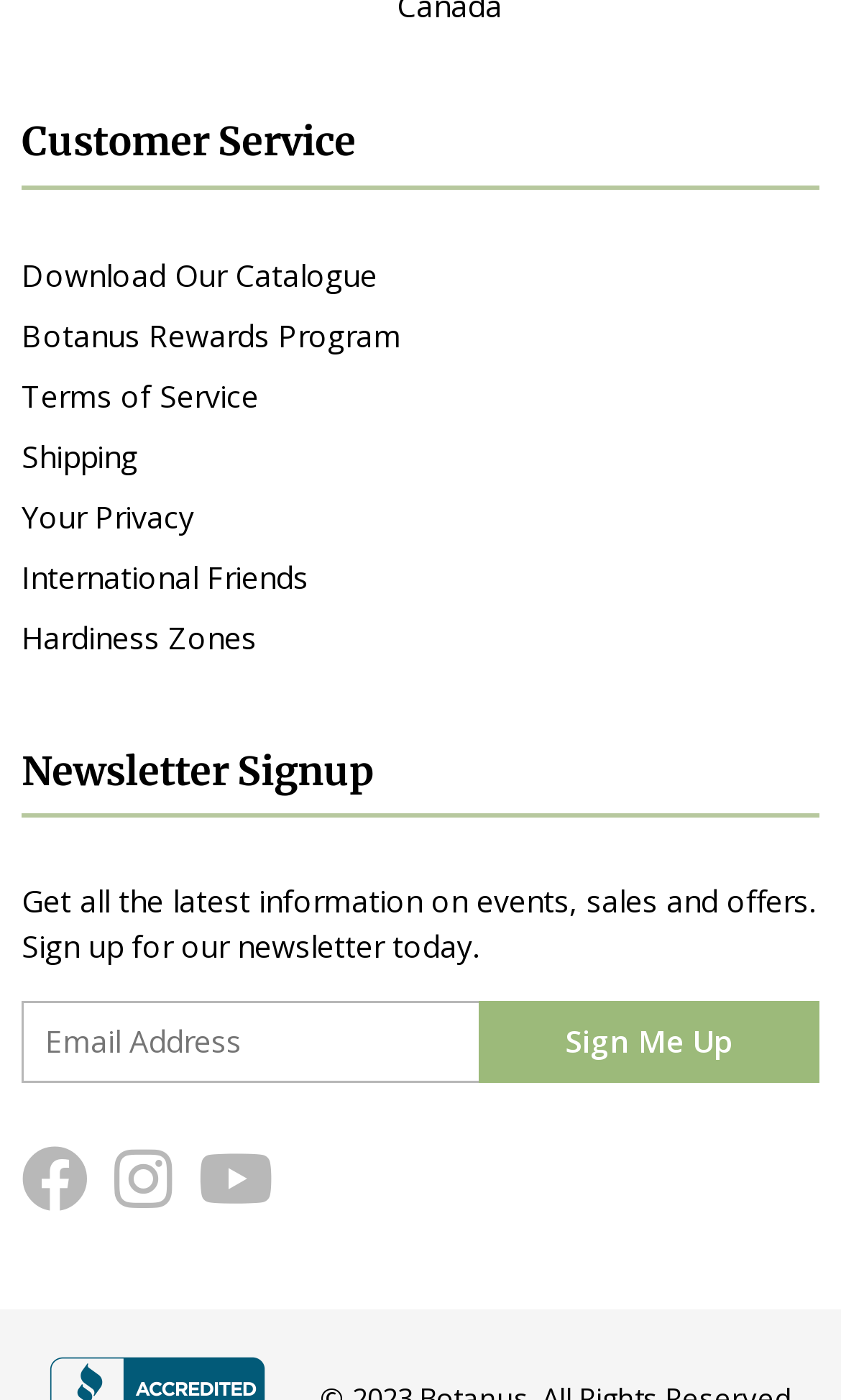Find the bounding box coordinates for the element that must be clicked to complete the instruction: "Sign up for the newsletter". The coordinates should be four float numbers between 0 and 1, indicated as [left, top, right, bottom].

[0.569, 0.715, 0.974, 0.774]